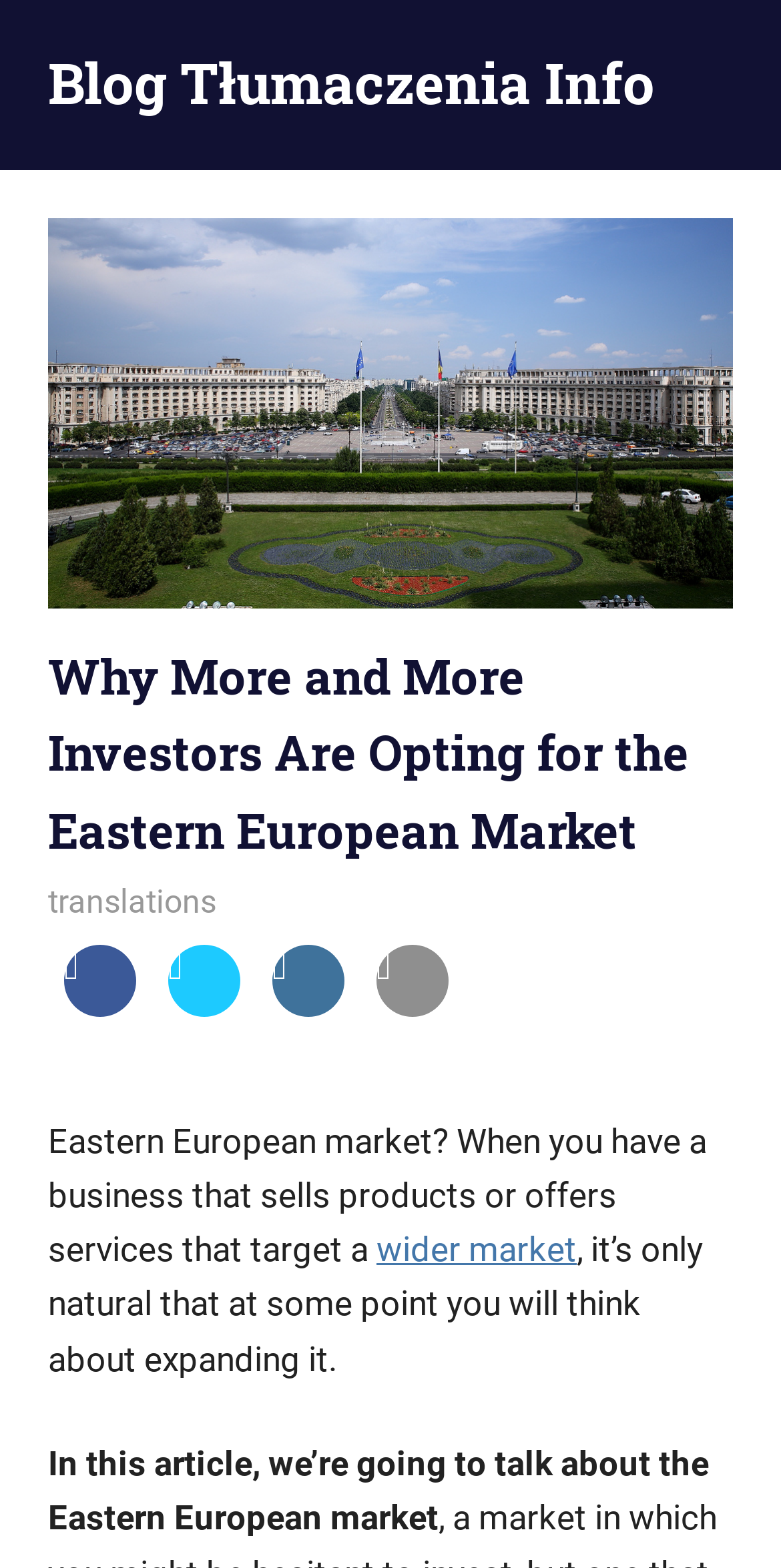Respond to the question below with a concise word or phrase:
What is the business context of the article?

Expanding a business